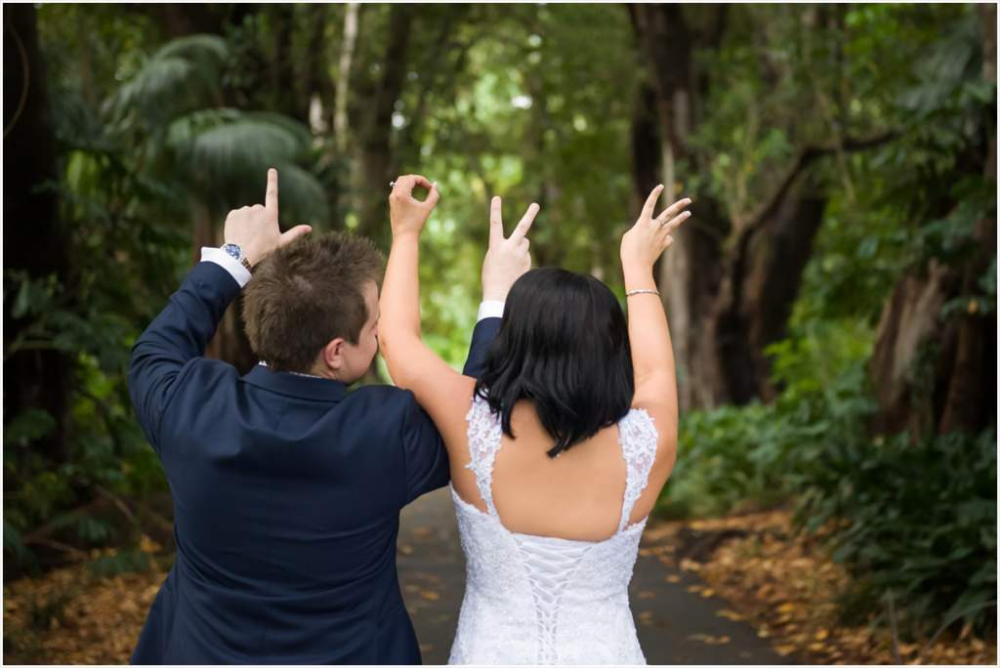Answer briefly with one word or phrase:
Who is the photographer of this image?

Jade Norwood Photography